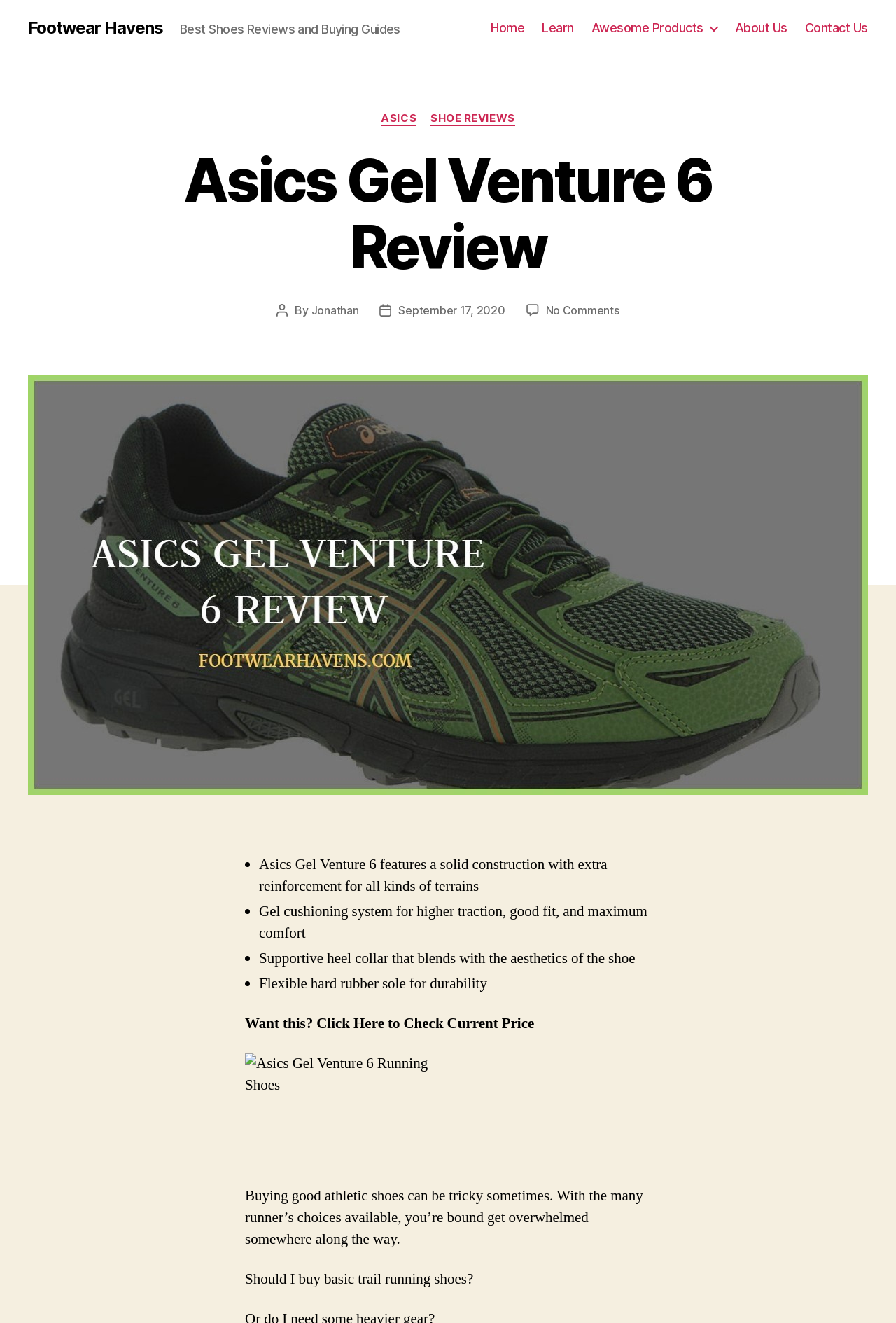Pinpoint the bounding box coordinates of the area that must be clicked to complete this instruction: "Click on the 'ASICS' link".

[0.425, 0.085, 0.465, 0.095]